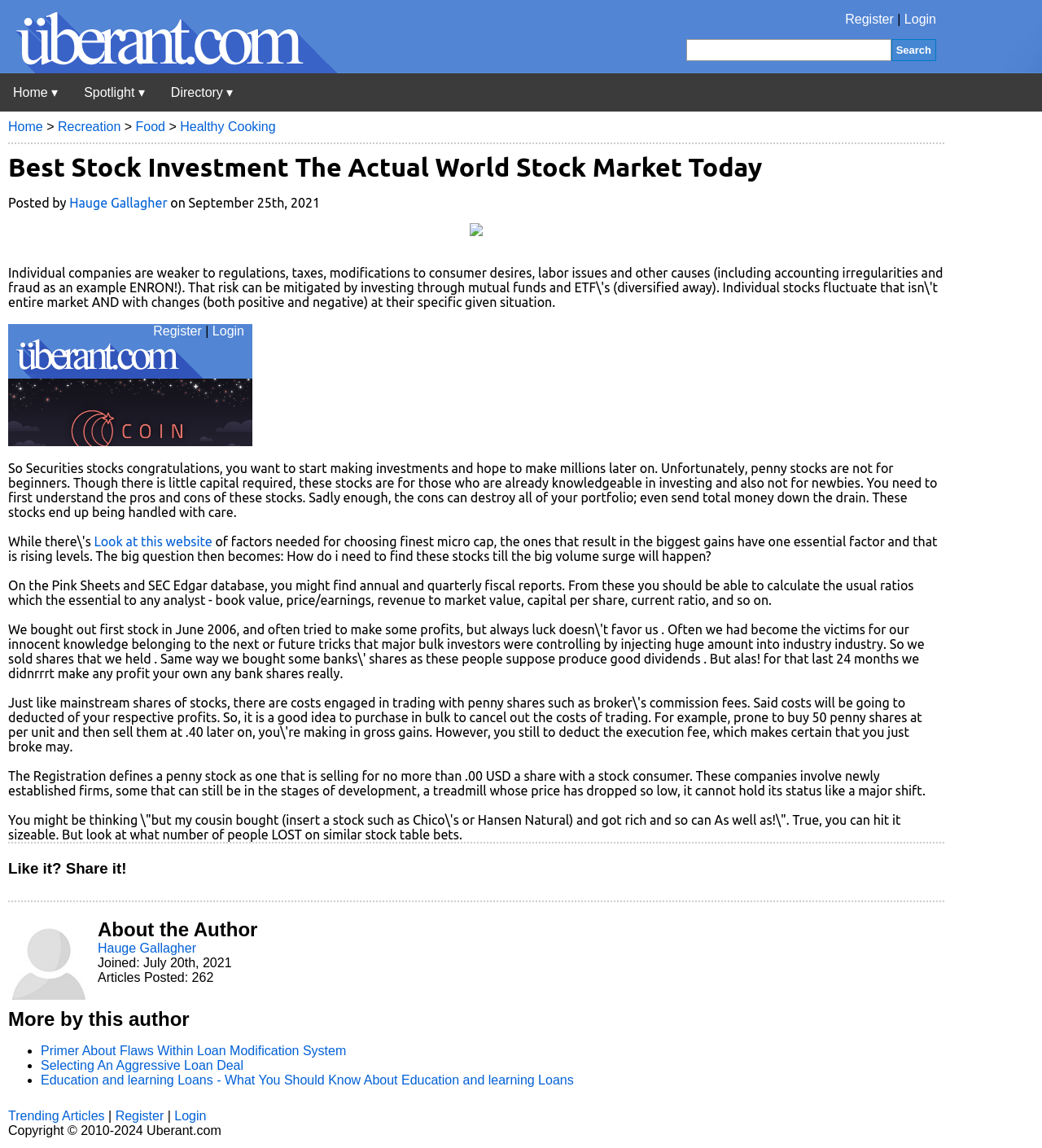What is the topic of the article?
Please answer the question with a single word or phrase, referencing the image.

Stock Investment